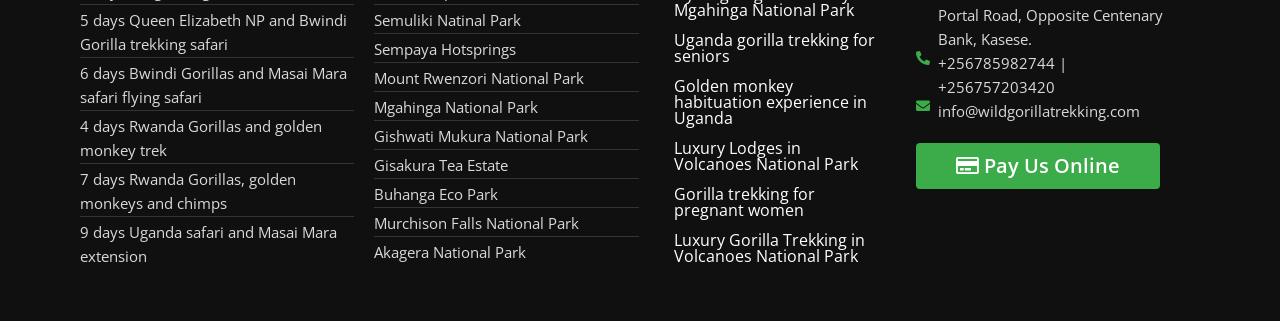Using the element description: "Pay Us Online", determine the bounding box coordinates. The coordinates should be in the format [left, top, right, bottom], with values between 0 and 1.

[0.715, 0.444, 0.906, 0.587]